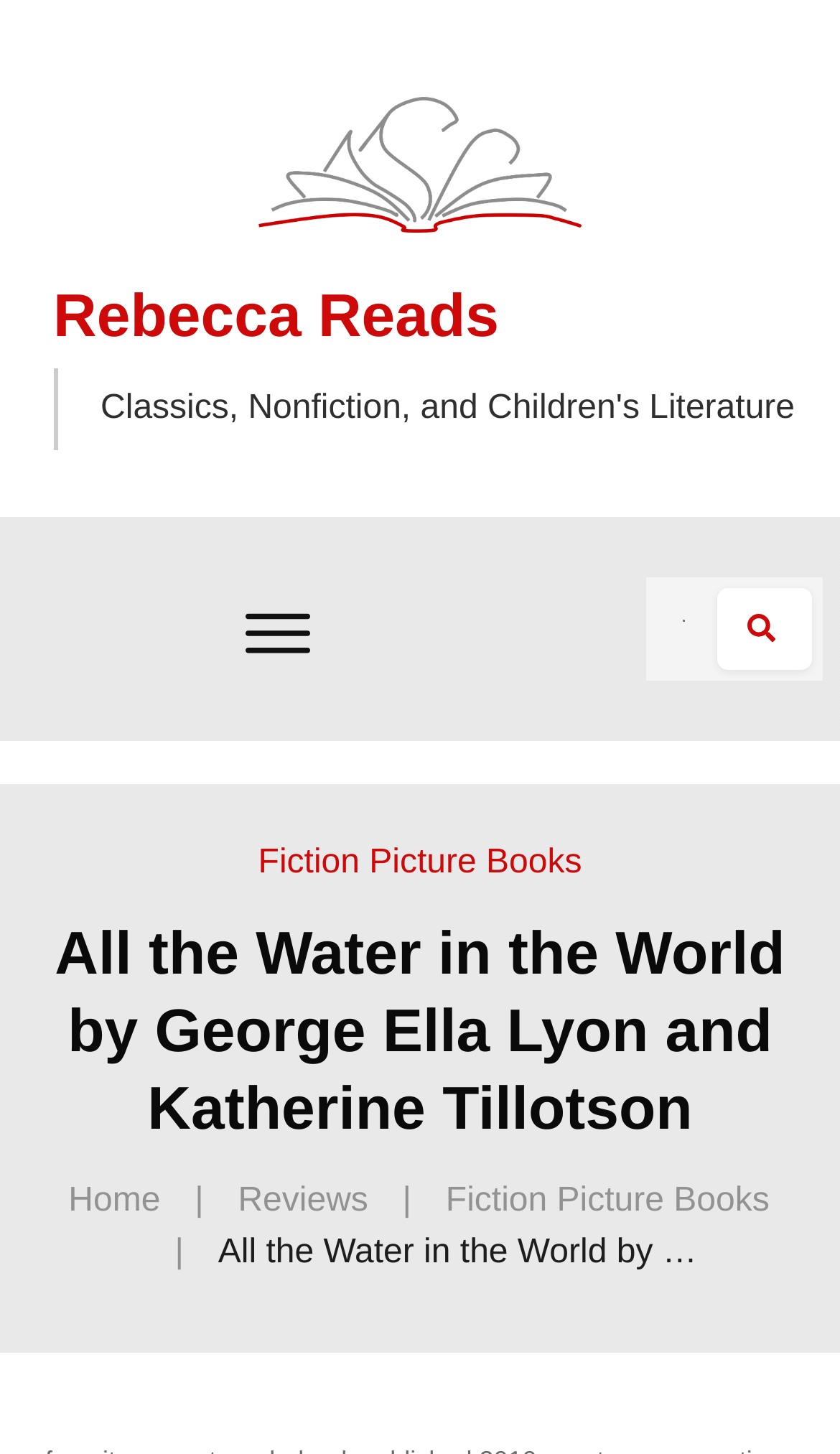Determine the bounding box coordinates of the UI element described below. Use the format (top-left x, top-left y, bottom-right x, bottom-right y) with floating point numbers between 0 and 1: parent_node: Children’s

[0.27, 0.4, 0.393, 0.464]